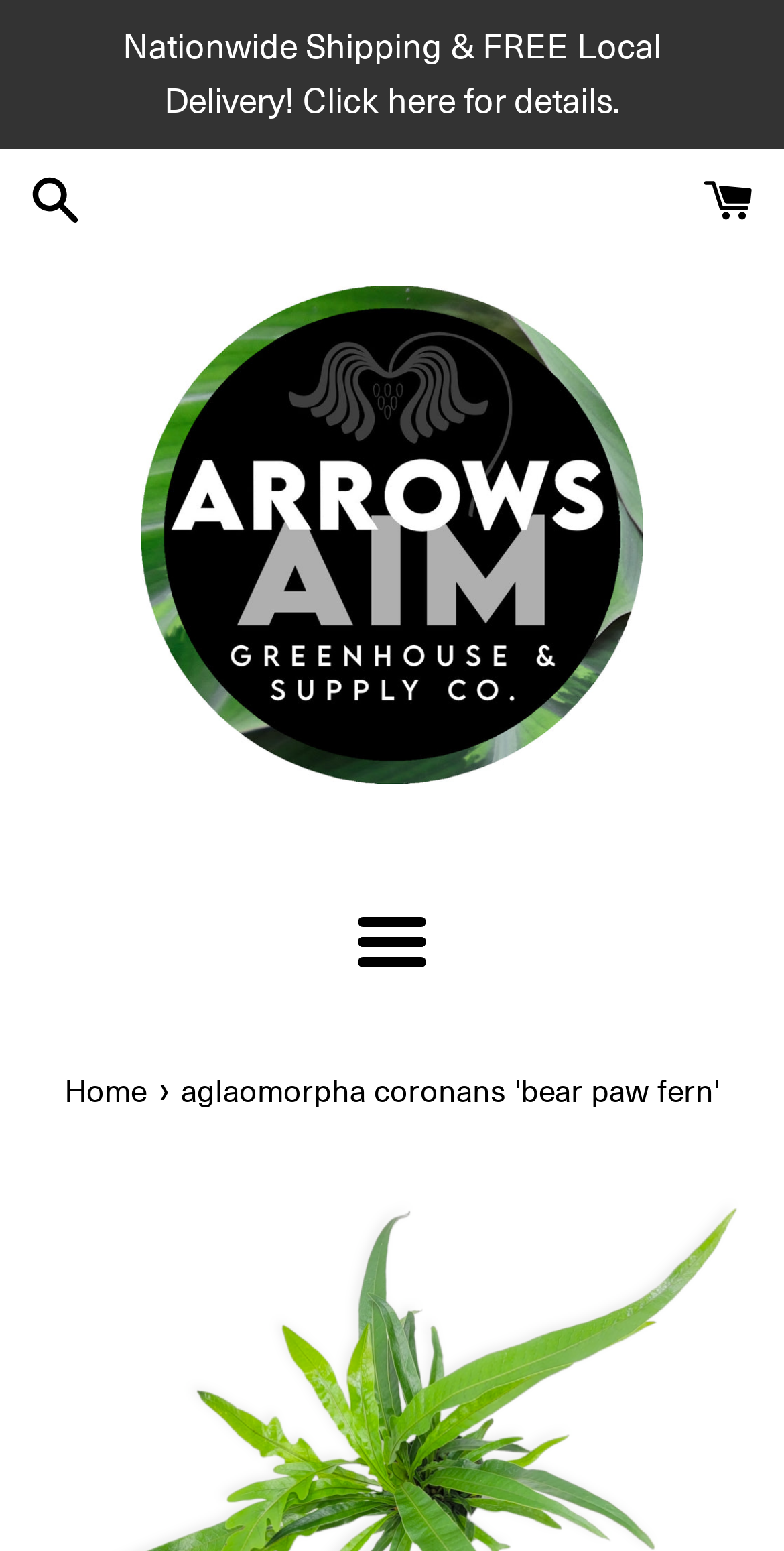Describe all visible elements and their arrangement on the webpage.

The webpage is about the "Aglaomorpha Coronans 'Bear Paw Fern'" from Arrows Aim Greenhouse & Supply Co. At the top of the page, there are three links: one on the left side promoting "Nationwide Shipping & FREE Local Delivery" with details, and two smaller links on the top-right corner with no descriptive text. 

Below these links, there is a prominent link with the company name "Arrows Aim Greenhouse & Supply Co." accompanied by an image of the company's logo. 

A horizontal separator line divides the top section from the rest of the page. 

On the middle-right side, there is a "Menu" button. Another horizontal separator line is placed below the button. 

Underneath the second separator line, a navigation section is located, indicating "You are here" with a link to the "Home" page on the left side.